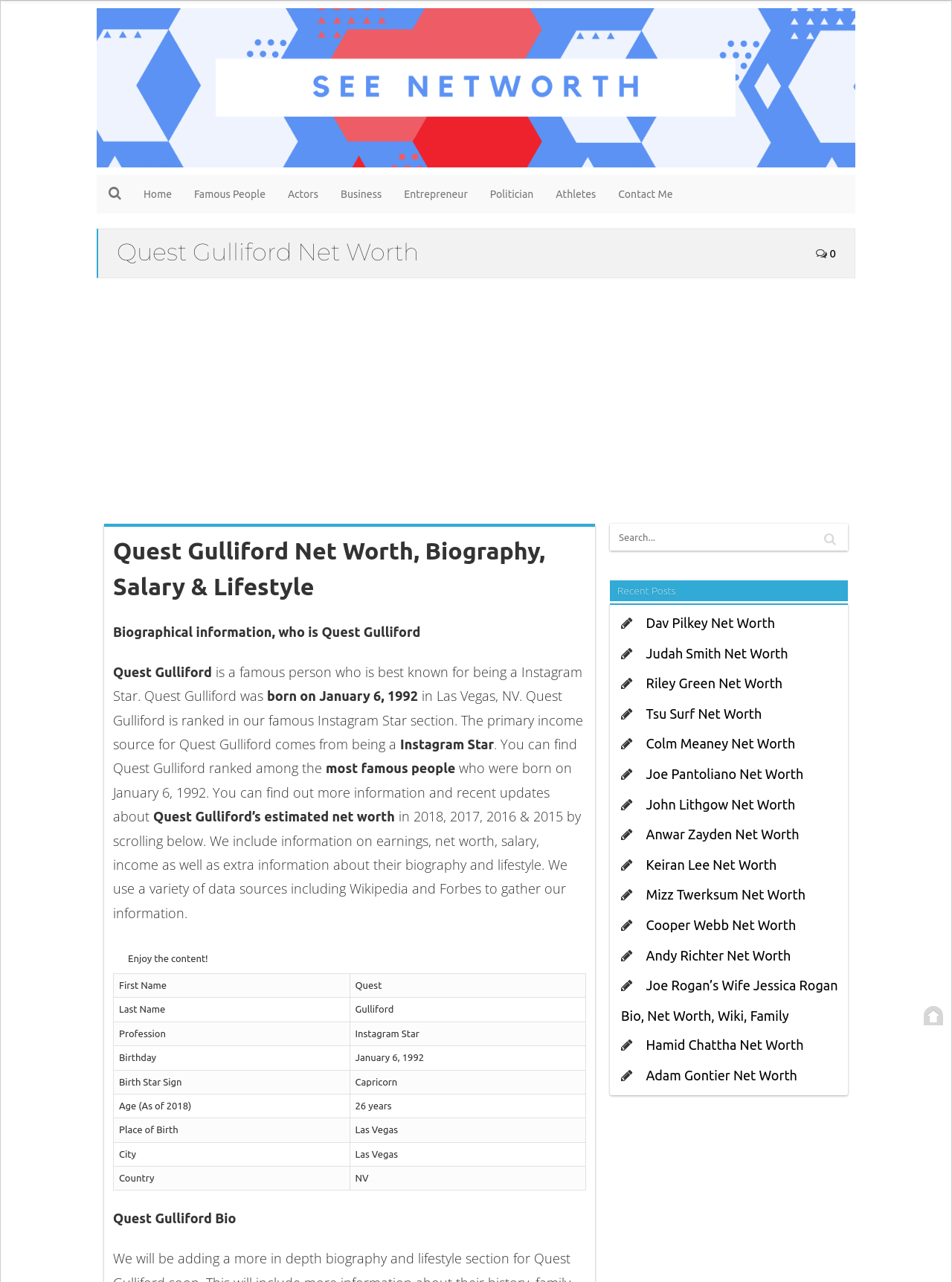Specify the bounding box coordinates of the area to click in order to follow the given instruction: "Click on the 'See Net Worth' link."

[0.102, 0.061, 0.898, 0.073]